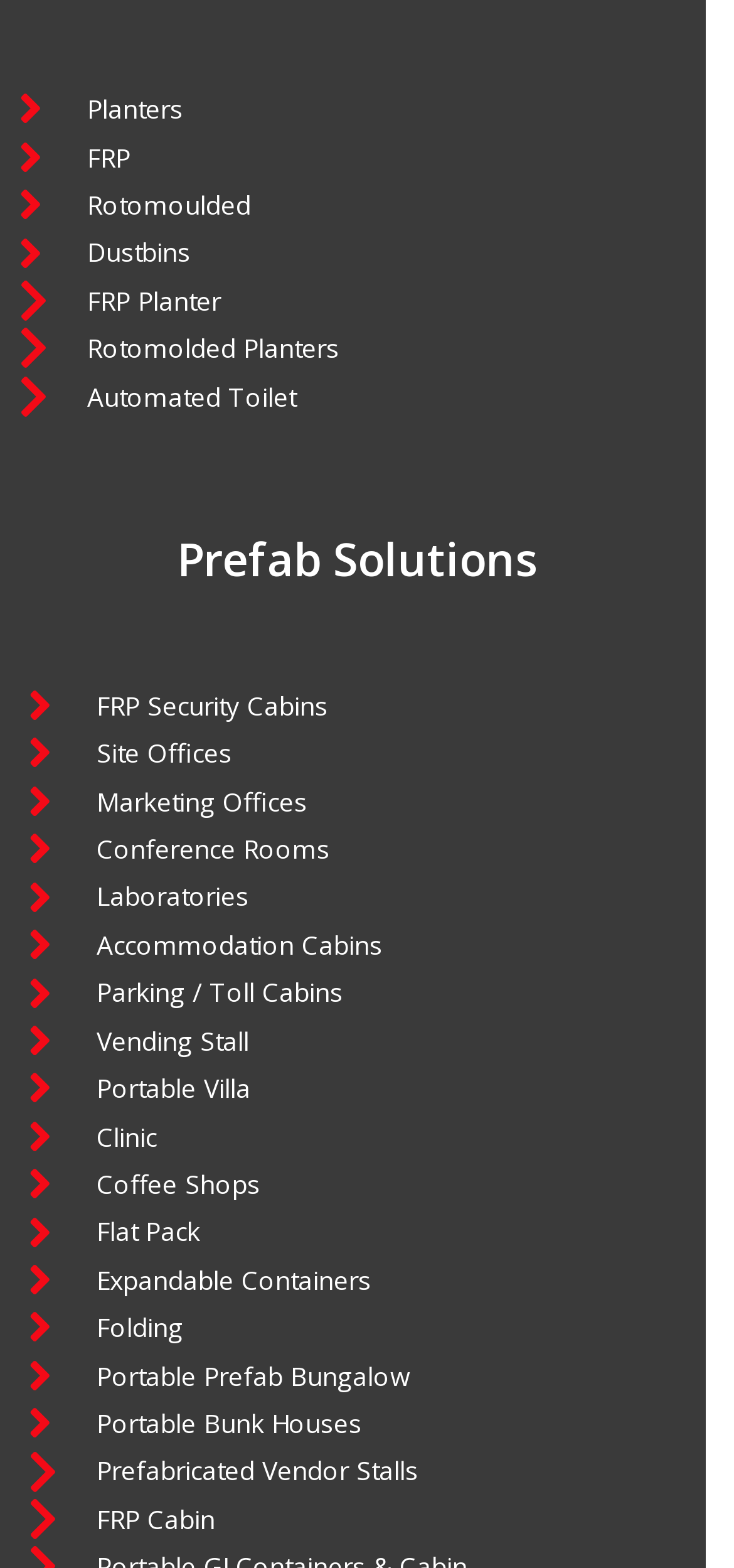Find the bounding box coordinates of the clickable element required to execute the following instruction: "click on Planters". Provide the coordinates as four float numbers between 0 and 1, i.e., [left, top, right, bottom].

[0.026, 0.054, 0.936, 0.085]